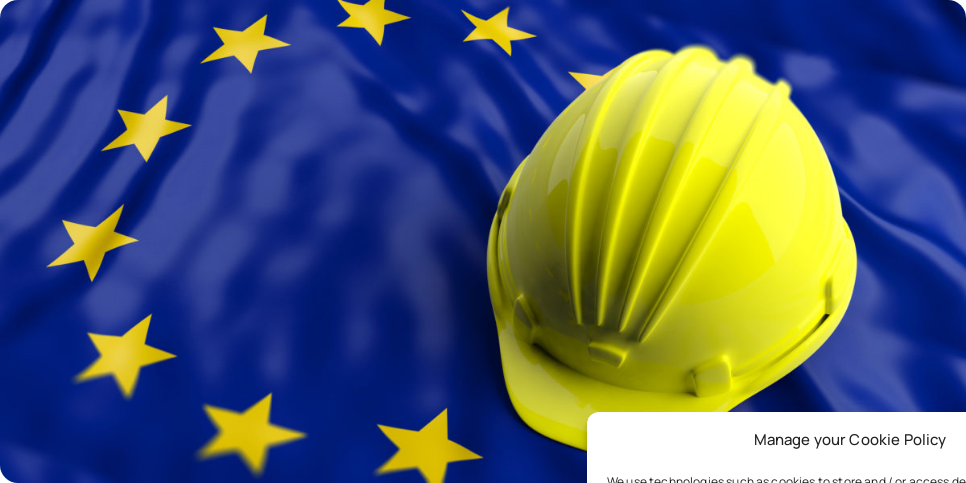Please reply to the following question using a single word or phrase: 
What is represented by the EU flag?

Unity among EU member states